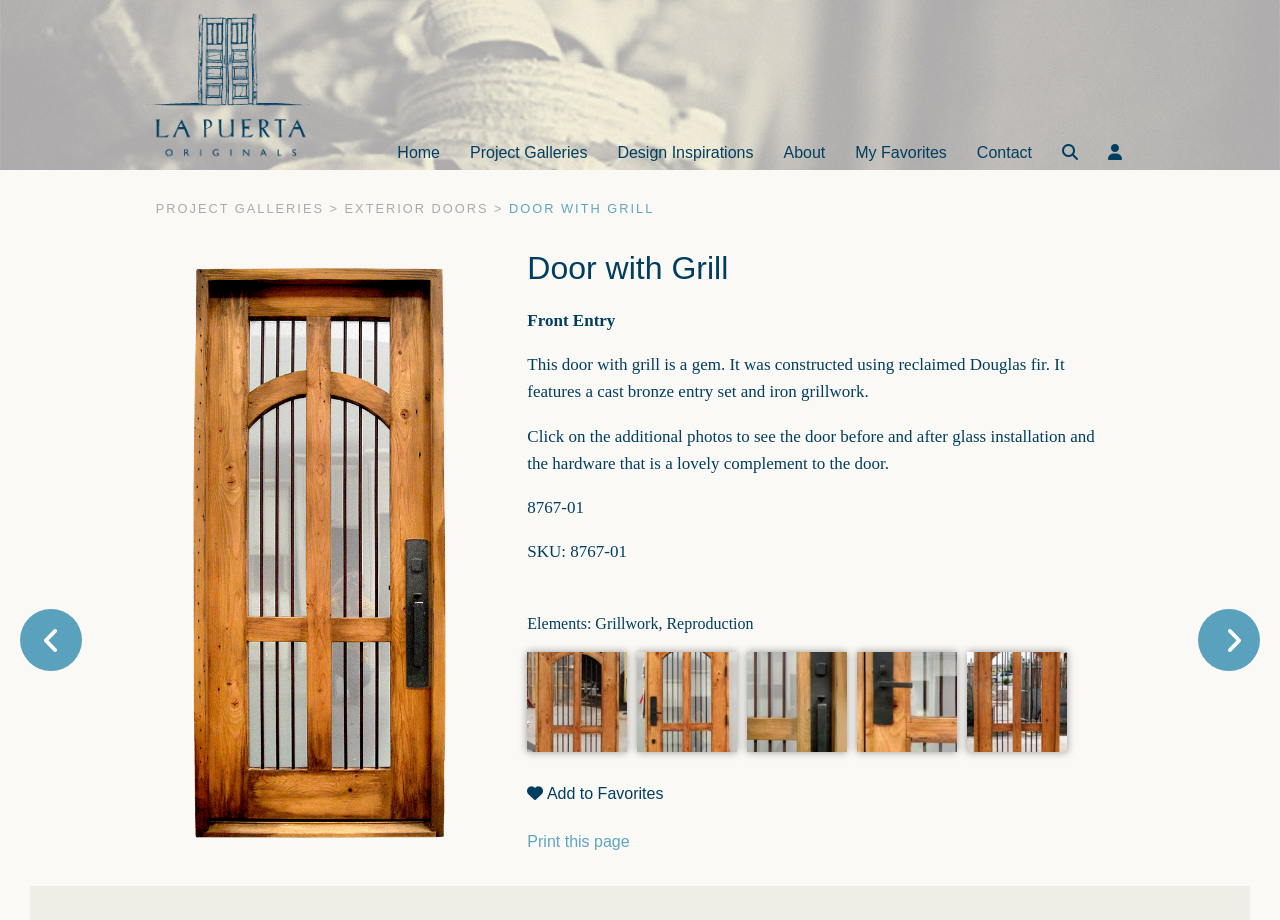How many images are associated with the door?
Look at the image and respond with a single word or a short phrase.

6